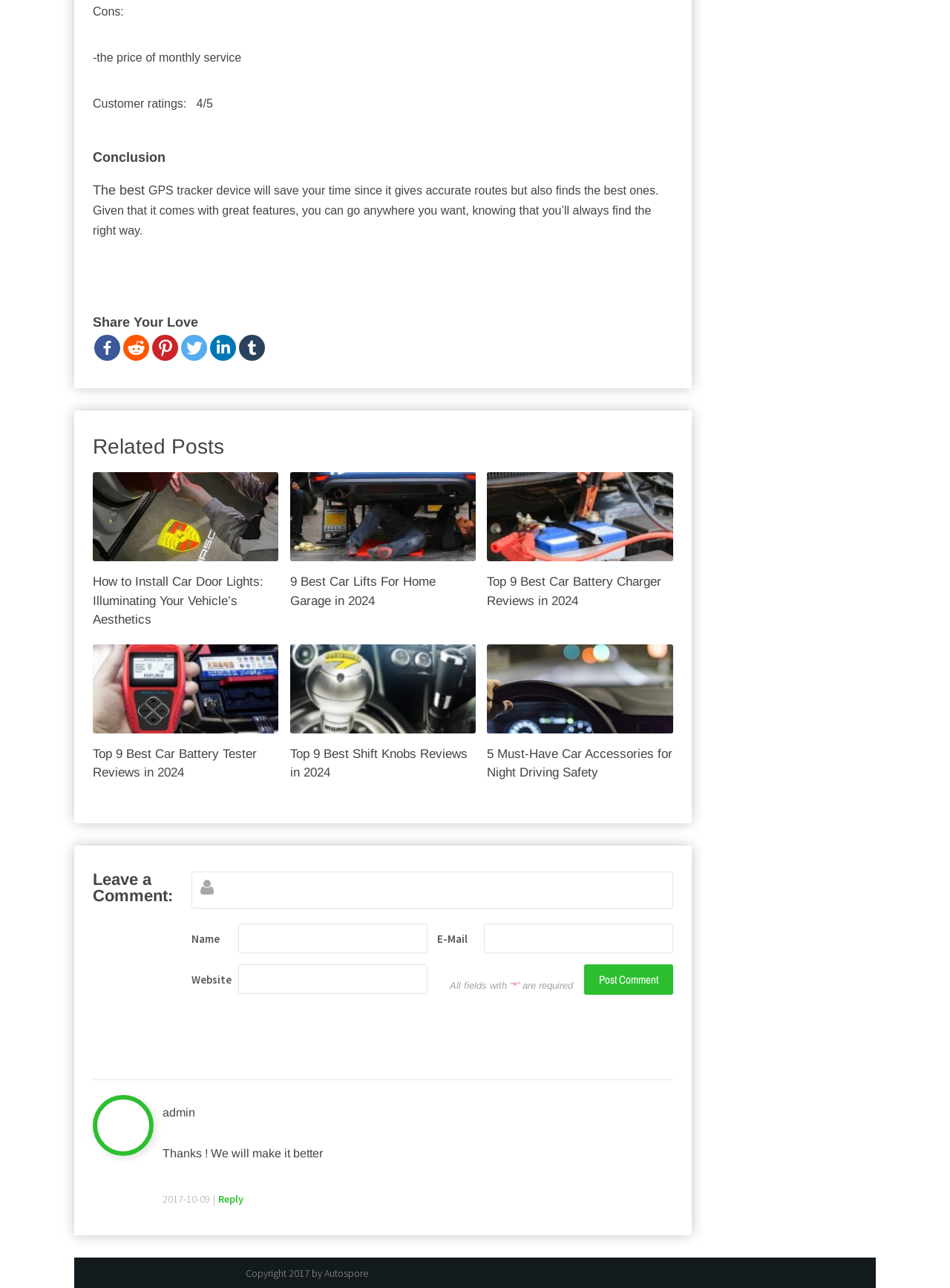Find the bounding box coordinates of the clickable region needed to perform the following instruction: "Reply to admin's comment". The coordinates should be provided as four float numbers between 0 and 1, i.e., [left, top, right, bottom].

[0.23, 0.926, 0.256, 0.936]